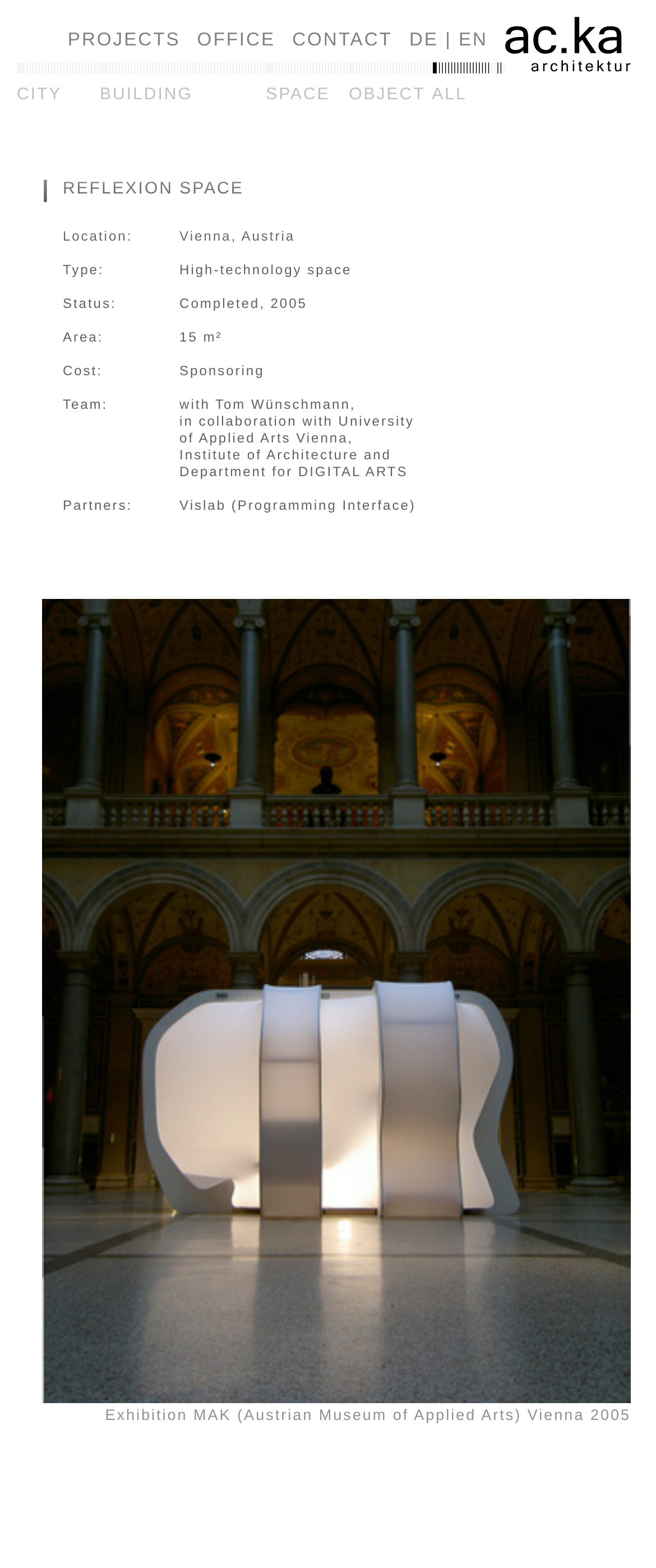Please respond in a single word or phrase: 
Where is the project located?

Vienna, Austria